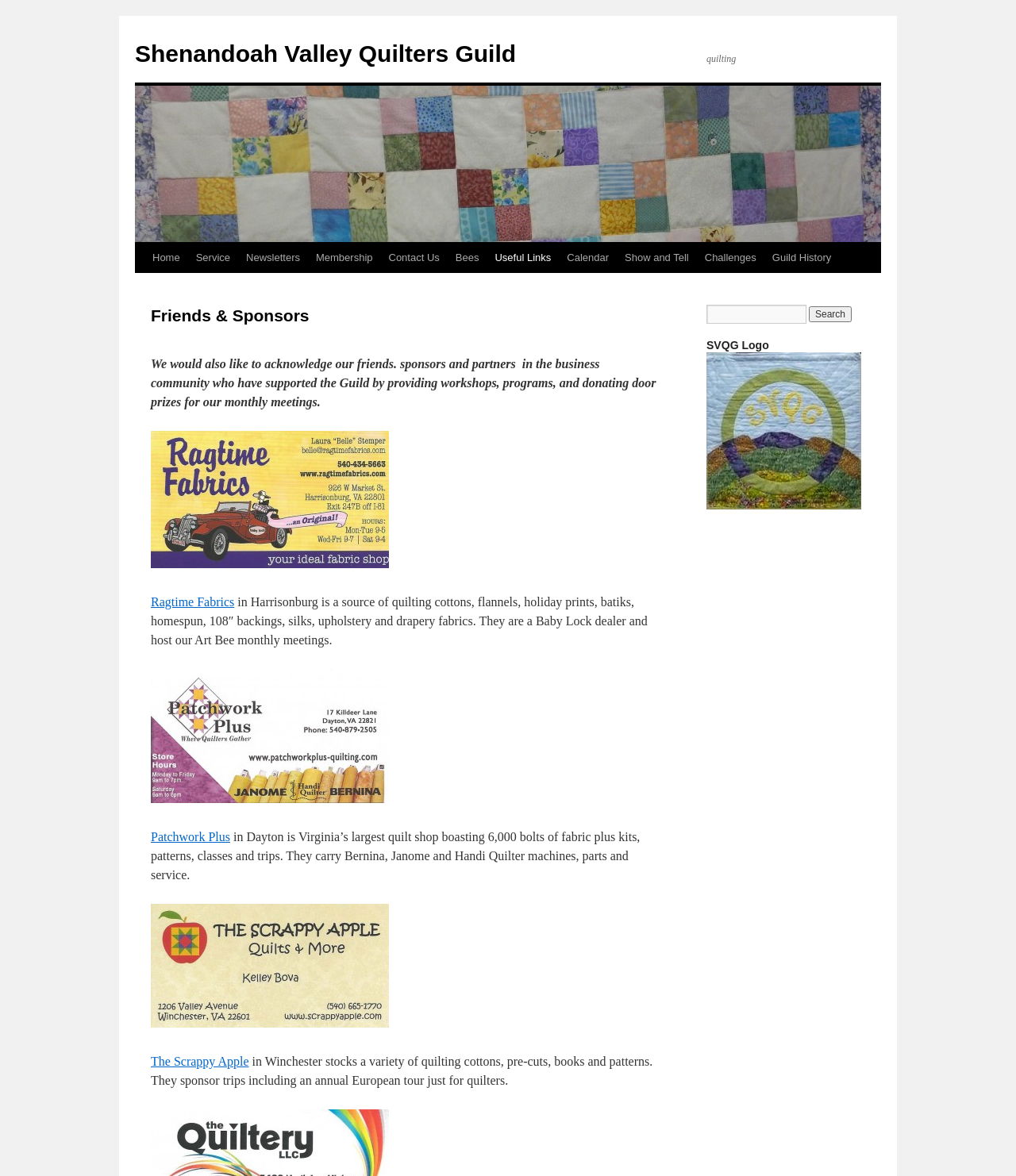Identify the bounding box coordinates of the region that needs to be clicked to carry out this instruction: "Search for quilting resources". Provide these coordinates as four float numbers ranging from 0 to 1, i.e., [left, top, right, bottom].

[0.695, 0.259, 0.794, 0.275]